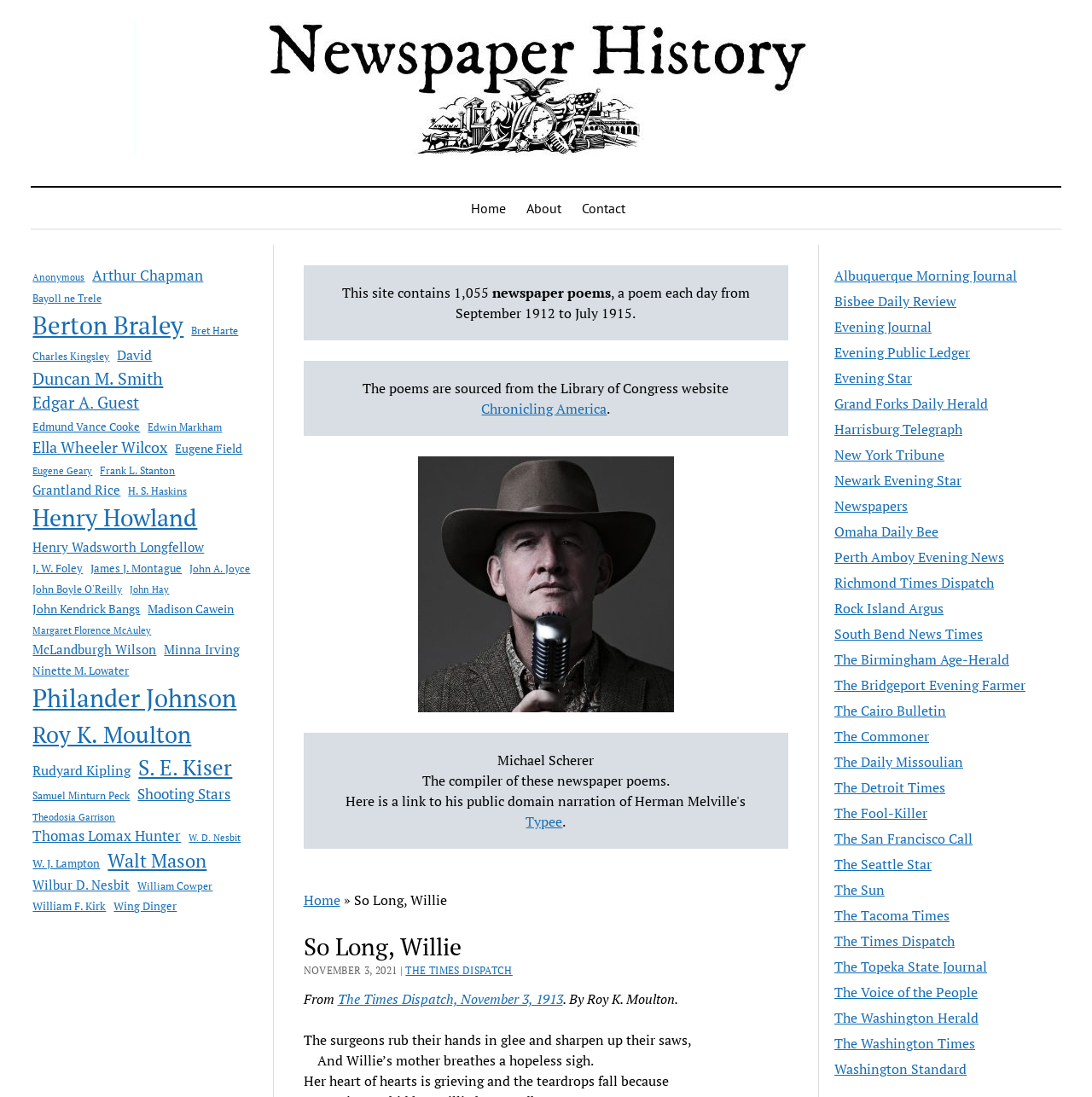What is the date of the poem 'So Long, Willie'?
Using the information from the image, give a concise answer in one word or a short phrase.

November 3, 1913